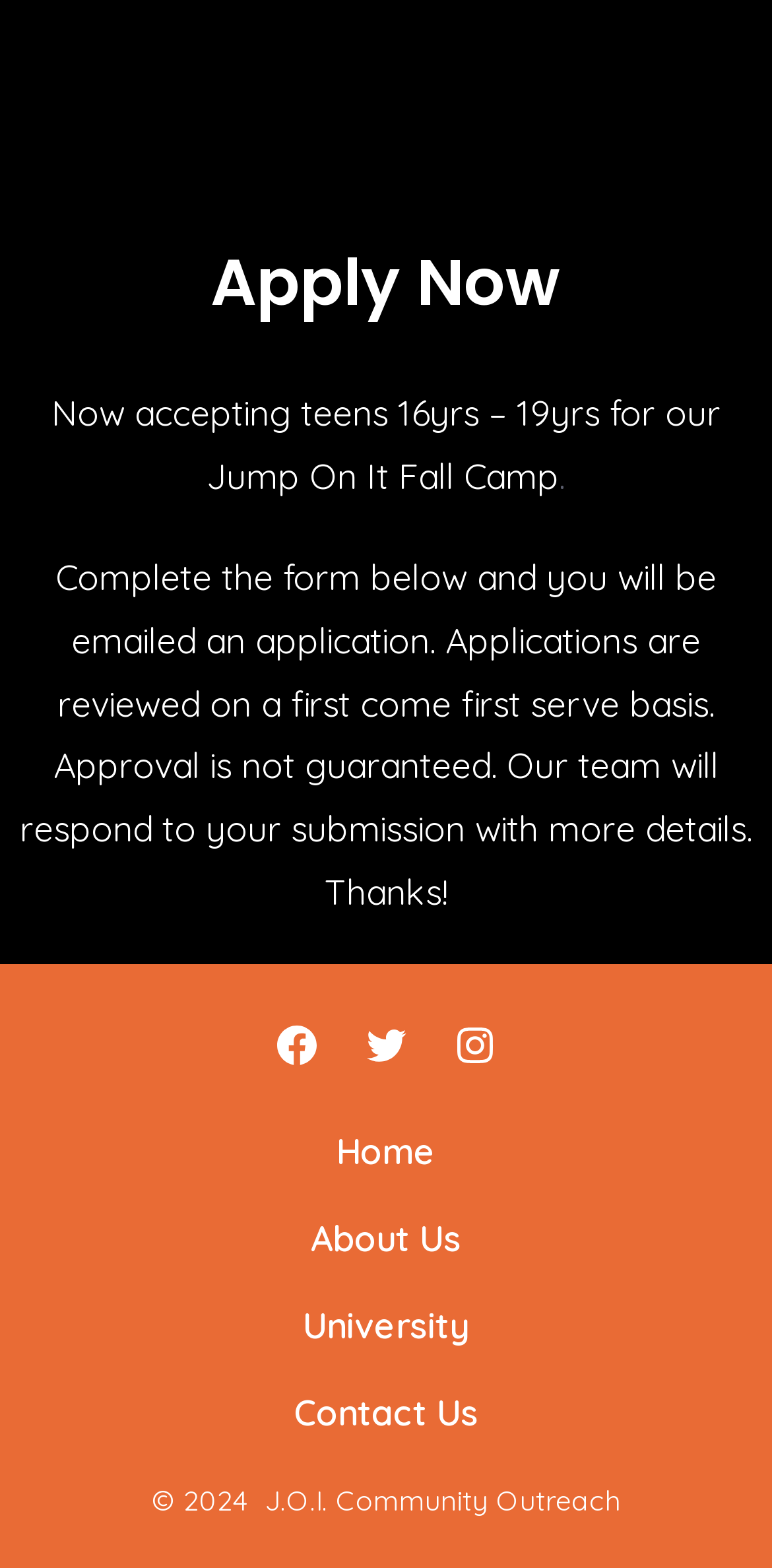Based on the element description "Home", predict the bounding box coordinates of the UI element.

[0.0, 0.707, 1.0, 0.762]